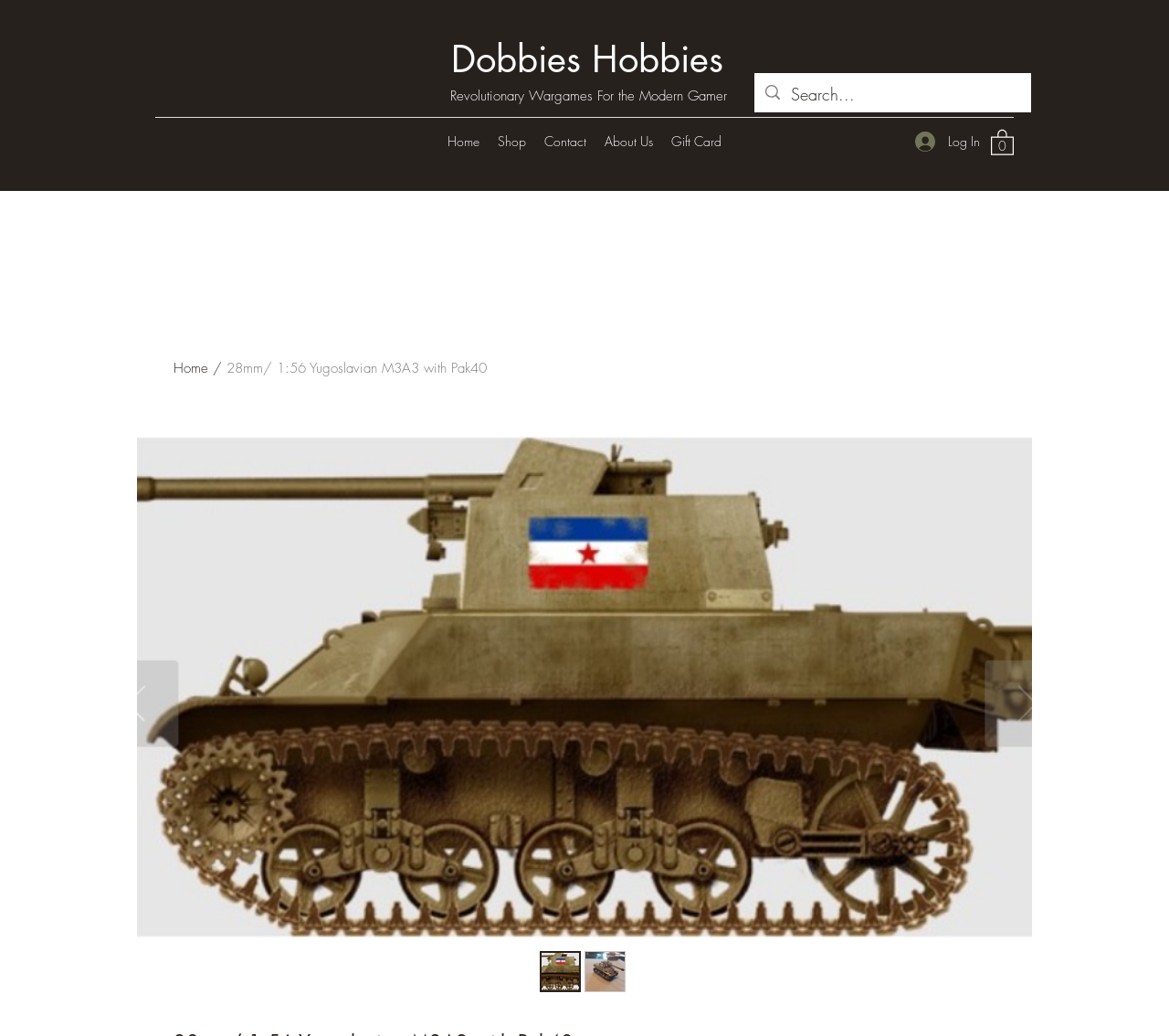Carefully examine the image and provide an in-depth answer to the question: What is the purpose of the 'Cart with 0 items' button?

The 'Cart with 0 items' button is likely used to view the contents of the user's shopping cart. Since it says '0 items', it suggests that the cart is currently empty. Clicking on this button would allow the user to view their cart and potentially add or remove items.